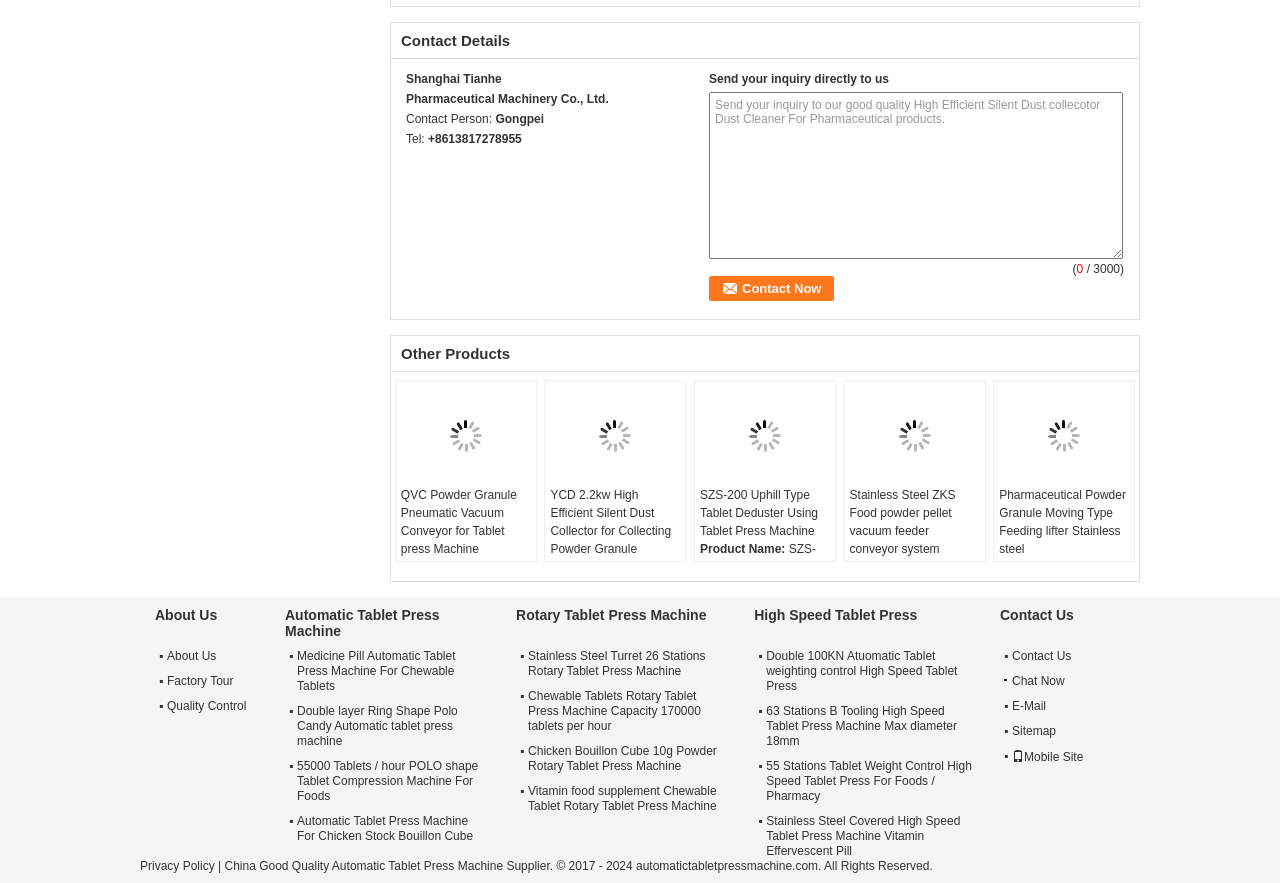Locate the bounding box coordinates of the element to click to perform the following action: 'Send your inquiry to our good quality High Efficient Silent Dust collector Dust Cleaner For Pharmaceutical products.'. The coordinates should be given as four float values between 0 and 1, in the form of [left, top, right, bottom].

[0.554, 0.104, 0.877, 0.293]